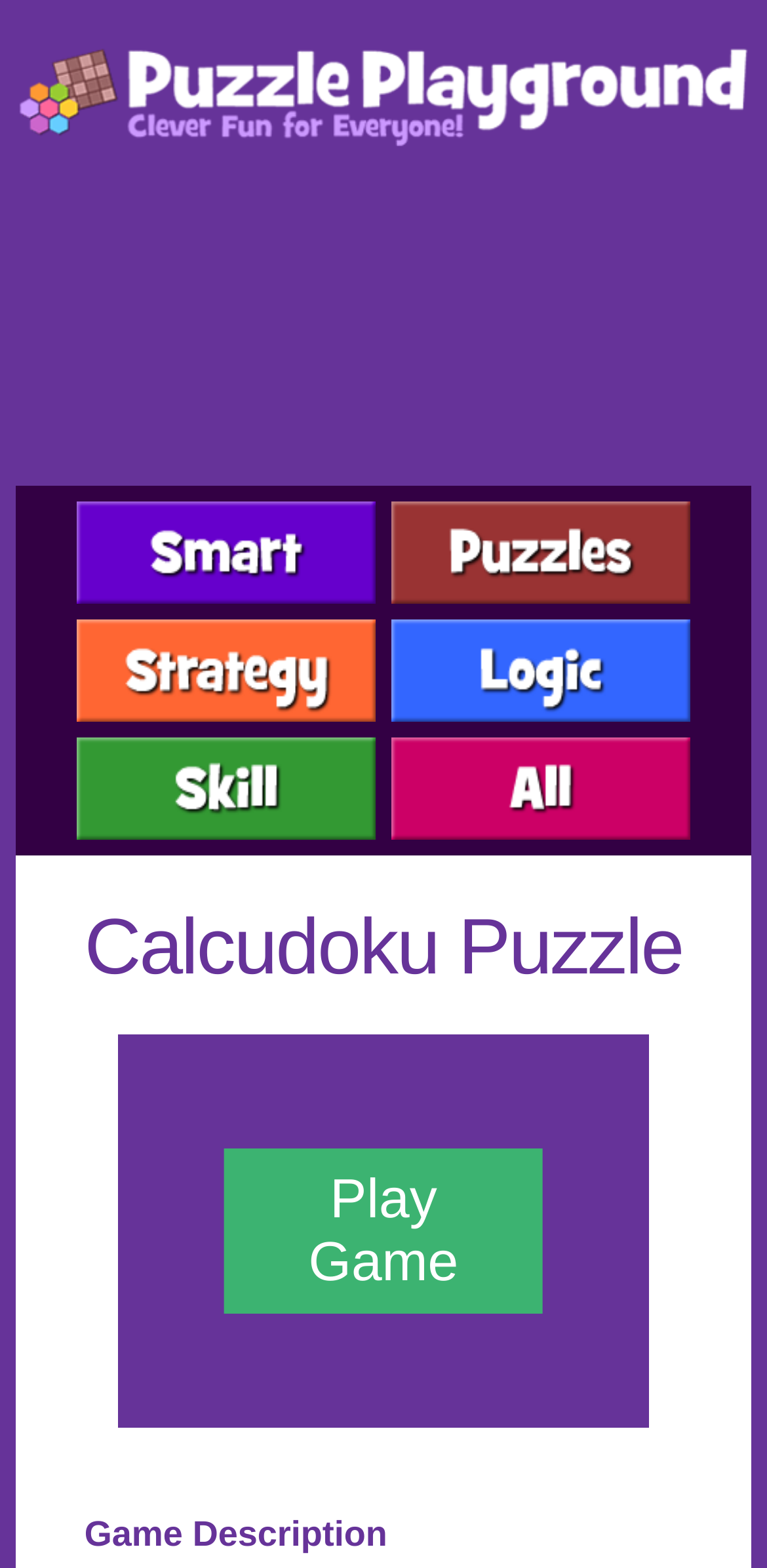What is the name of the website?
Analyze the image and provide a thorough answer to the question.

The name of the website can be found in the link element with bounding box coordinates [0.021, 0.083, 0.979, 0.104], which is 'Puzzle Playground'.